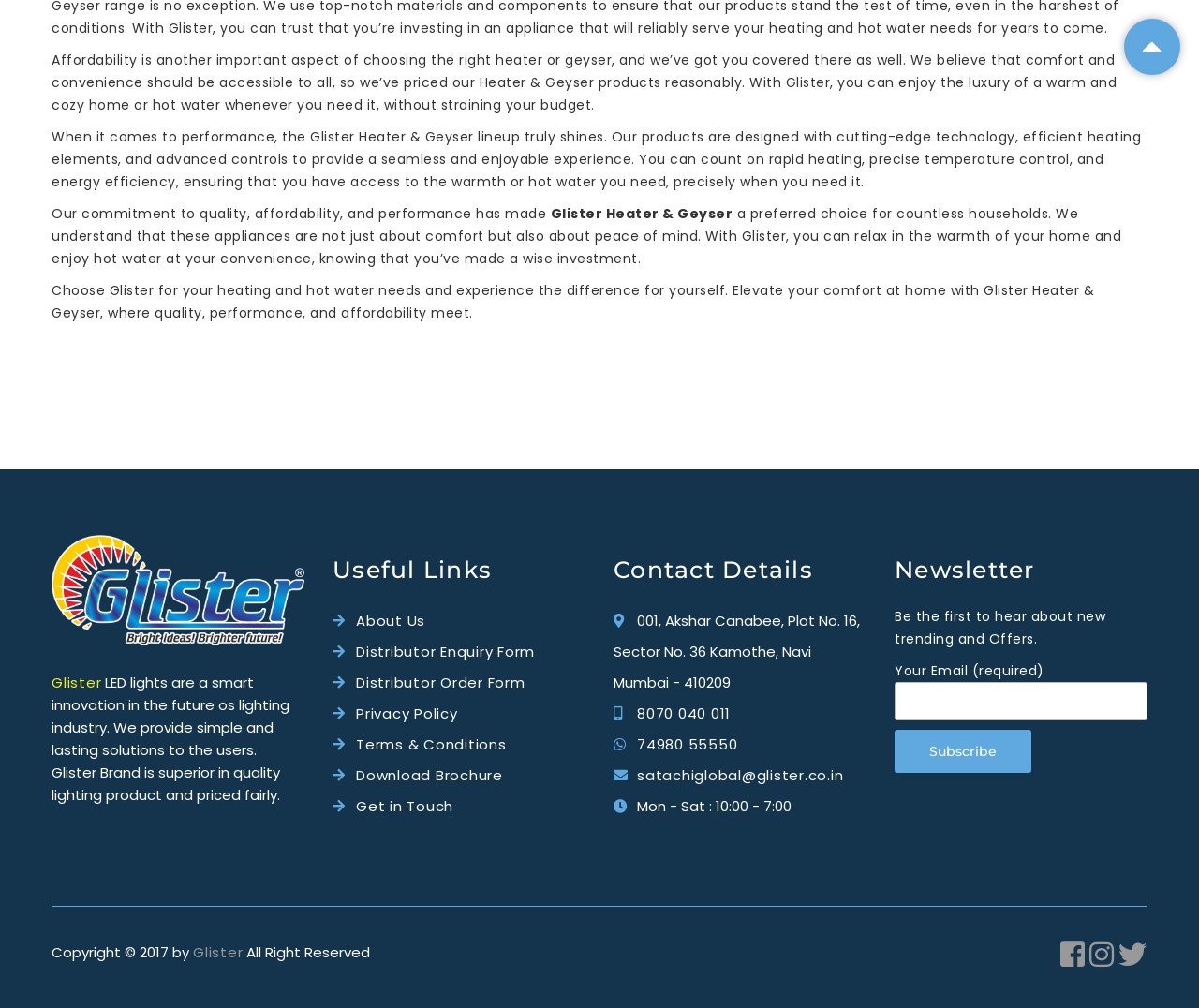Please provide the bounding box coordinates for the element that needs to be clicked to perform the instruction: "Click on the 'Glister' link at the top". The coordinates must consist of four float numbers between 0 and 1, formatted as [left, top, right, bottom].

[0.043, 0.667, 0.085, 0.687]